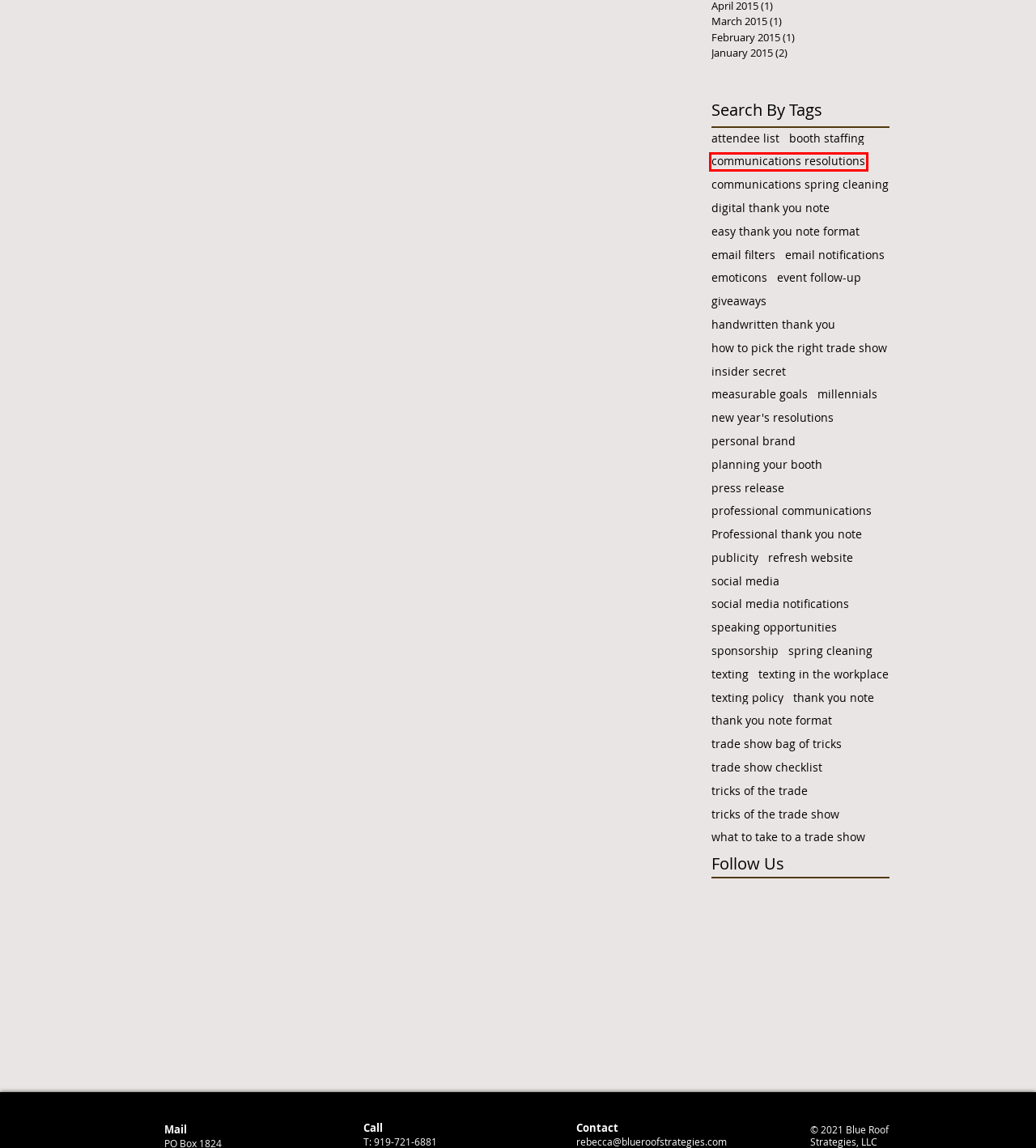Given a screenshot of a webpage with a red bounding box highlighting a UI element, determine which webpage description best matches the new webpage that appears after clicking the highlighted element. Here are the candidates:
A. emoticons | blue-roof-strategies
B. handwritten thank you | blue-roof-strategies
C. refresh website | blue-roof-strategies
D. social media | blue-roof-strategies
E. millennials | blue-roof-strategies
F. communications resolutions | blue-roof-strategies
G. easy thank you note format | blue-roof-strategies
H. March - 2015

F